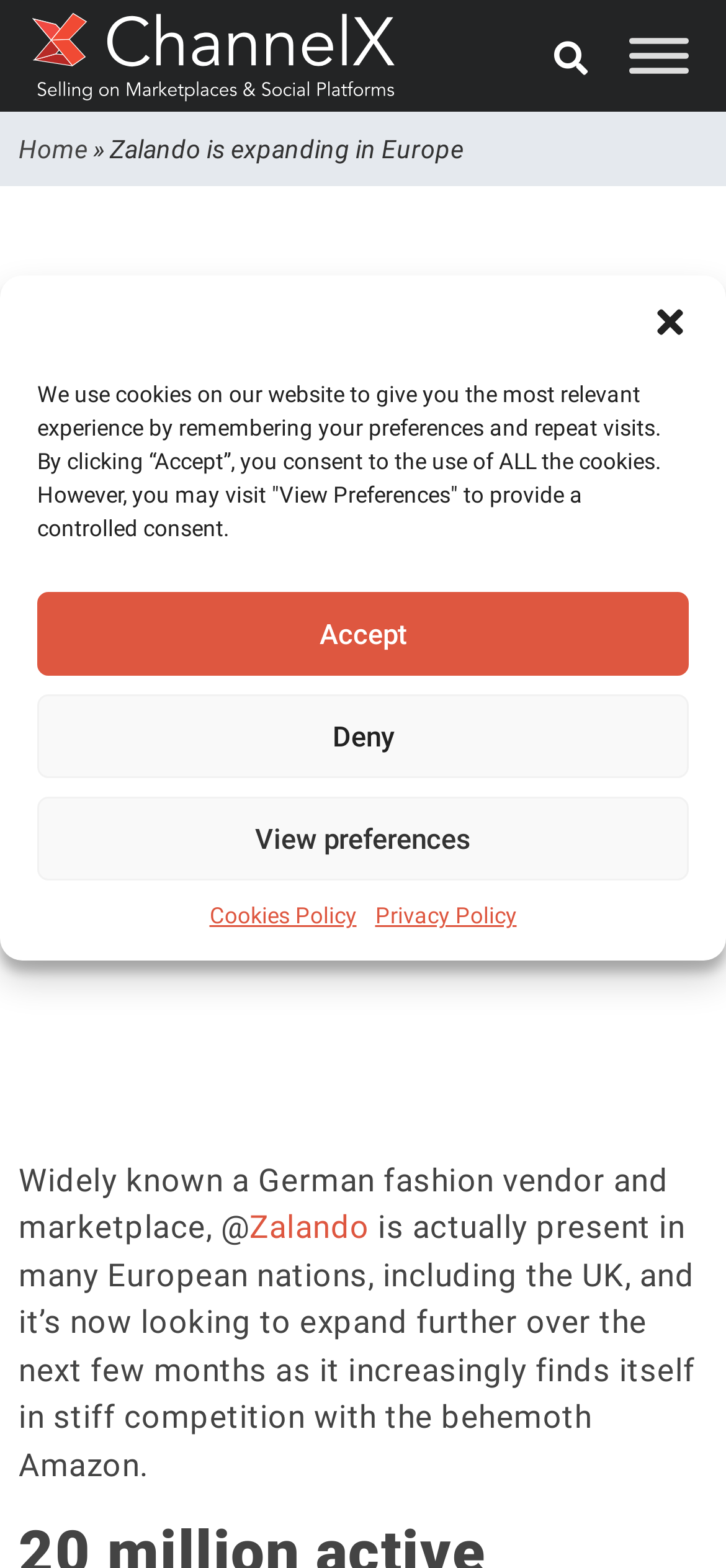Identify the bounding box of the UI component described as: "aria-label="Toggle Menu"".

[0.867, 0.024, 0.949, 0.047]